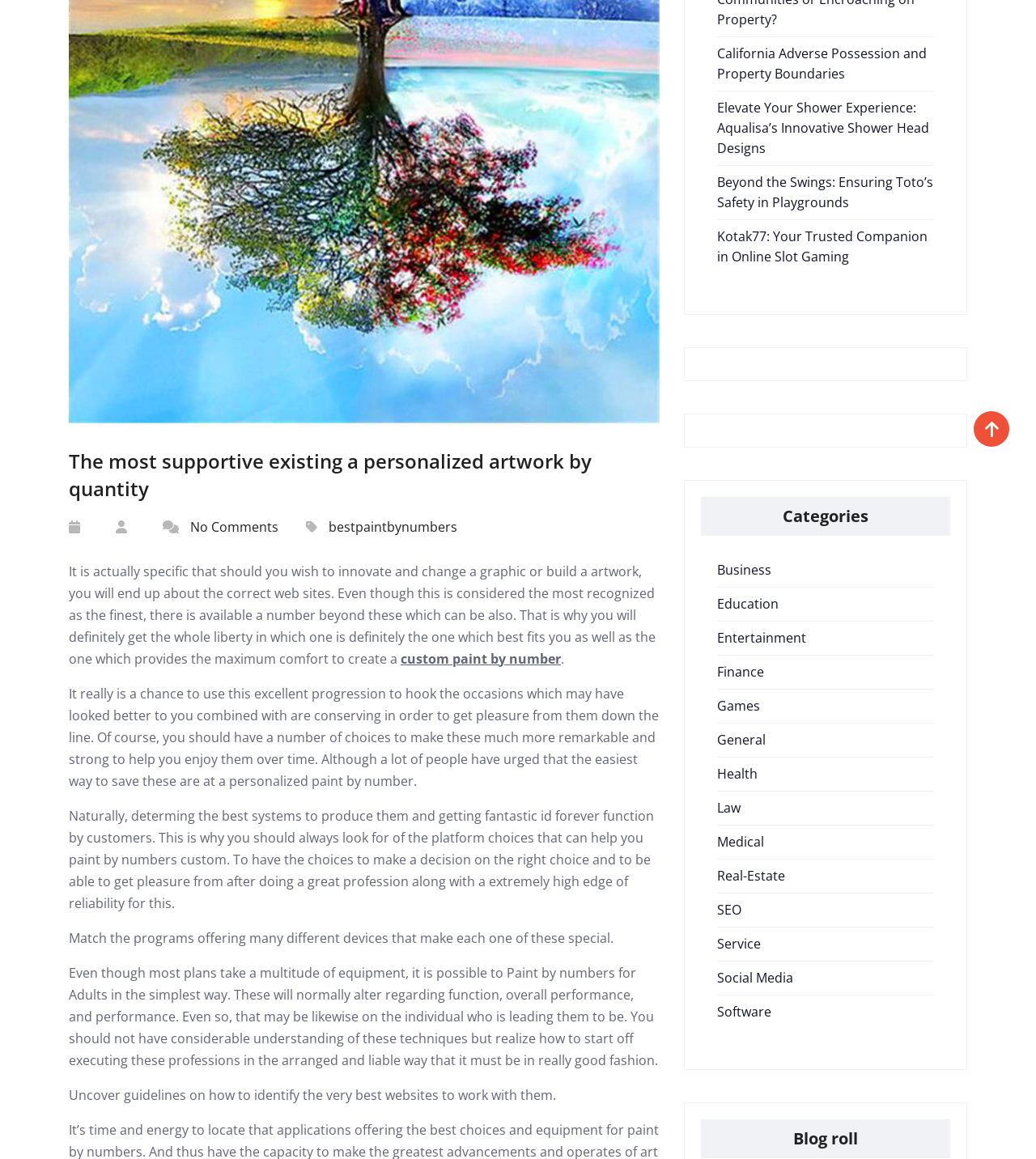Based on the element description Lens Quality, identify the bounding box coordinates for the UI element. The coordinates should be in the format (top-left x, top-left y, bottom-right x, bottom-right y) and within the 0 to 1 range.

None